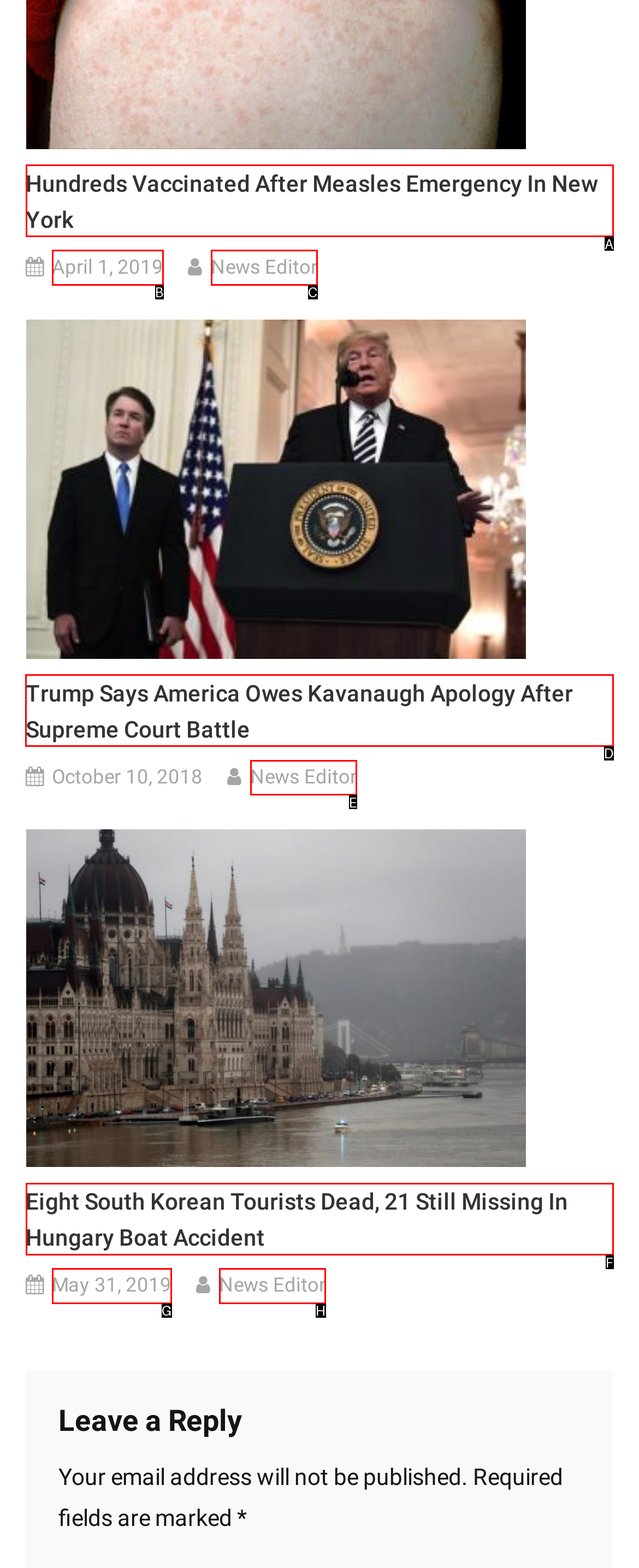For the given instruction: Read news about Trump and Kavanaugh, determine which boxed UI element should be clicked. Answer with the letter of the corresponding option directly.

D